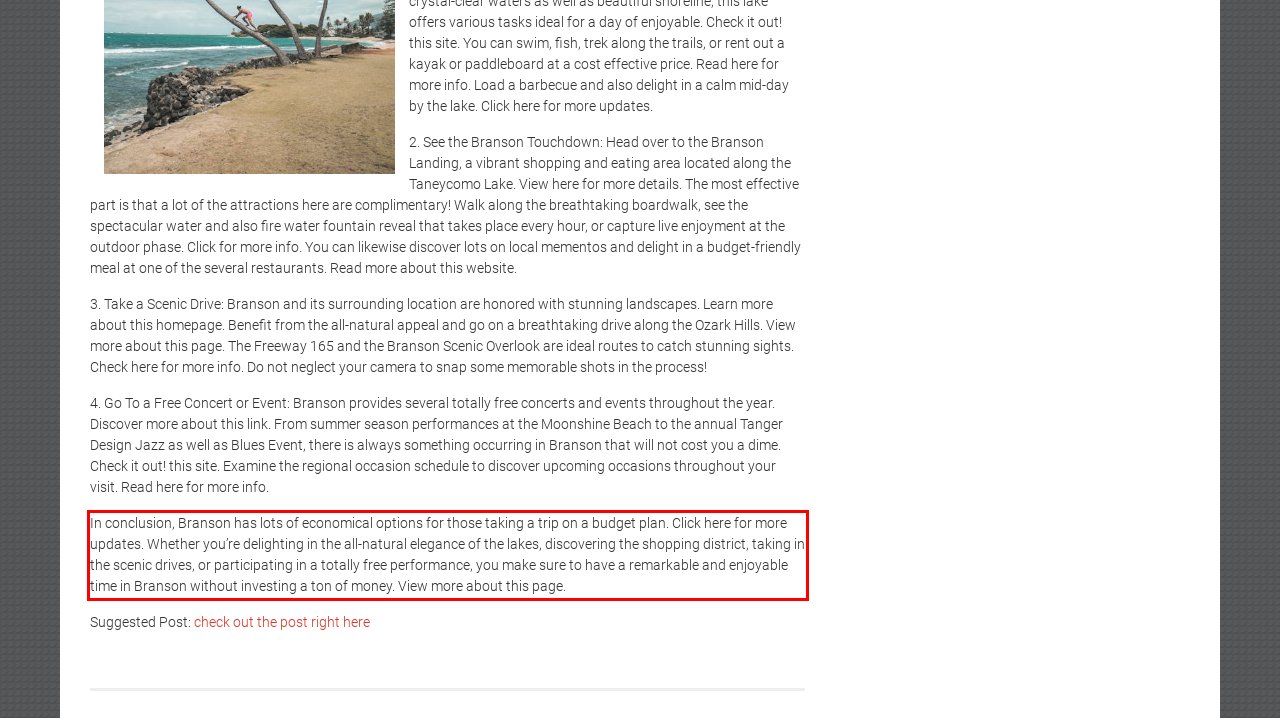You have a screenshot with a red rectangle around a UI element. Recognize and extract the text within this red bounding box using OCR.

In conclusion, Branson has lots of economical options for those taking a trip on a budget plan. Click here for more updates. Whether you’re delighting in the all-natural elegance of the lakes, discovering the shopping district, taking in the scenic drives, or participating in a totally free performance, you make sure to have a remarkable and enjoyable time in Branson without investing a ton of money. View more about this page.